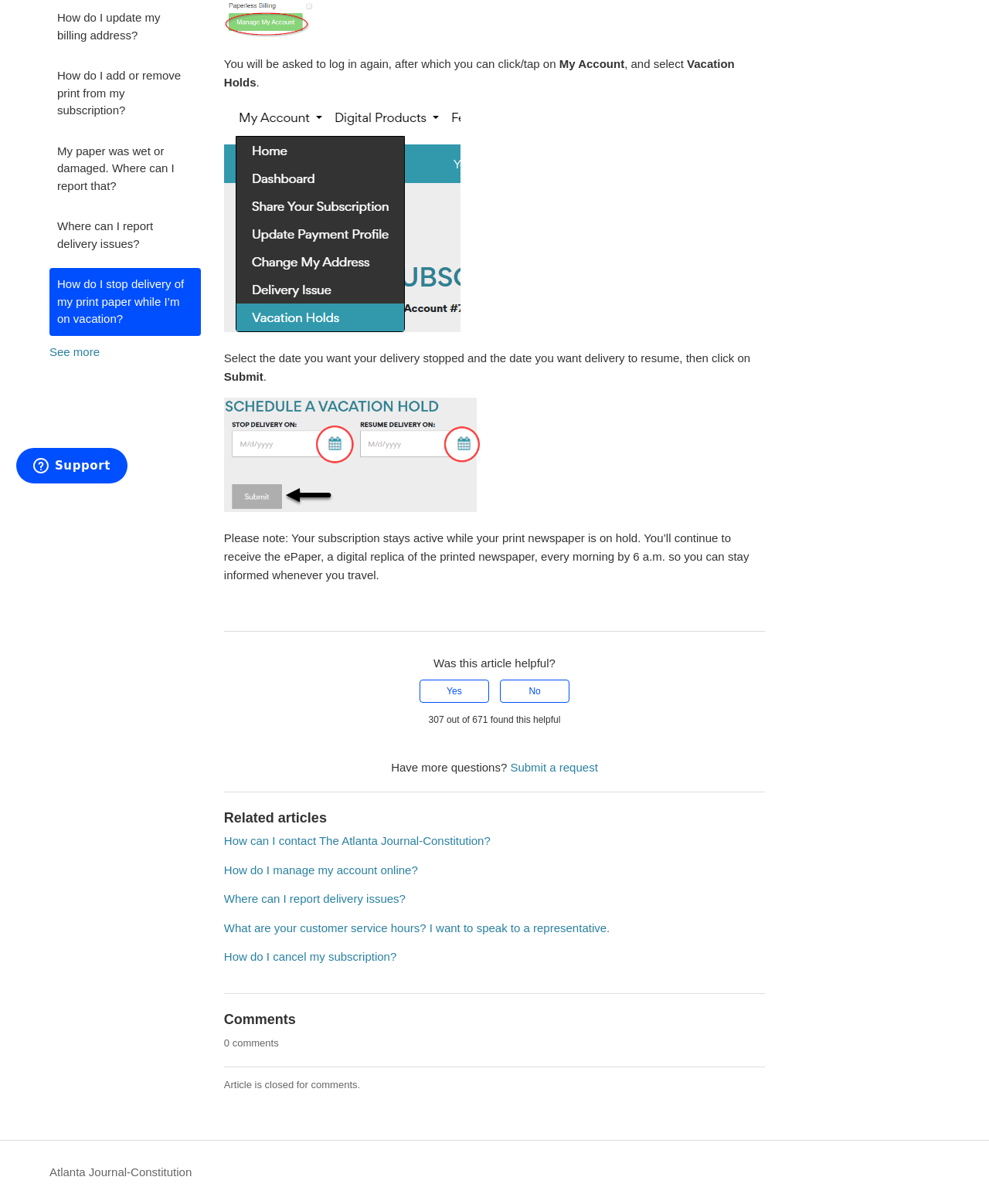Provide the bounding box coordinates for the specified HTML element described in this description: "See more". The coordinates should be four float numbers ranging from 0 to 1, in the format [left, top, right, bottom].

[0.05, 0.286, 0.101, 0.297]